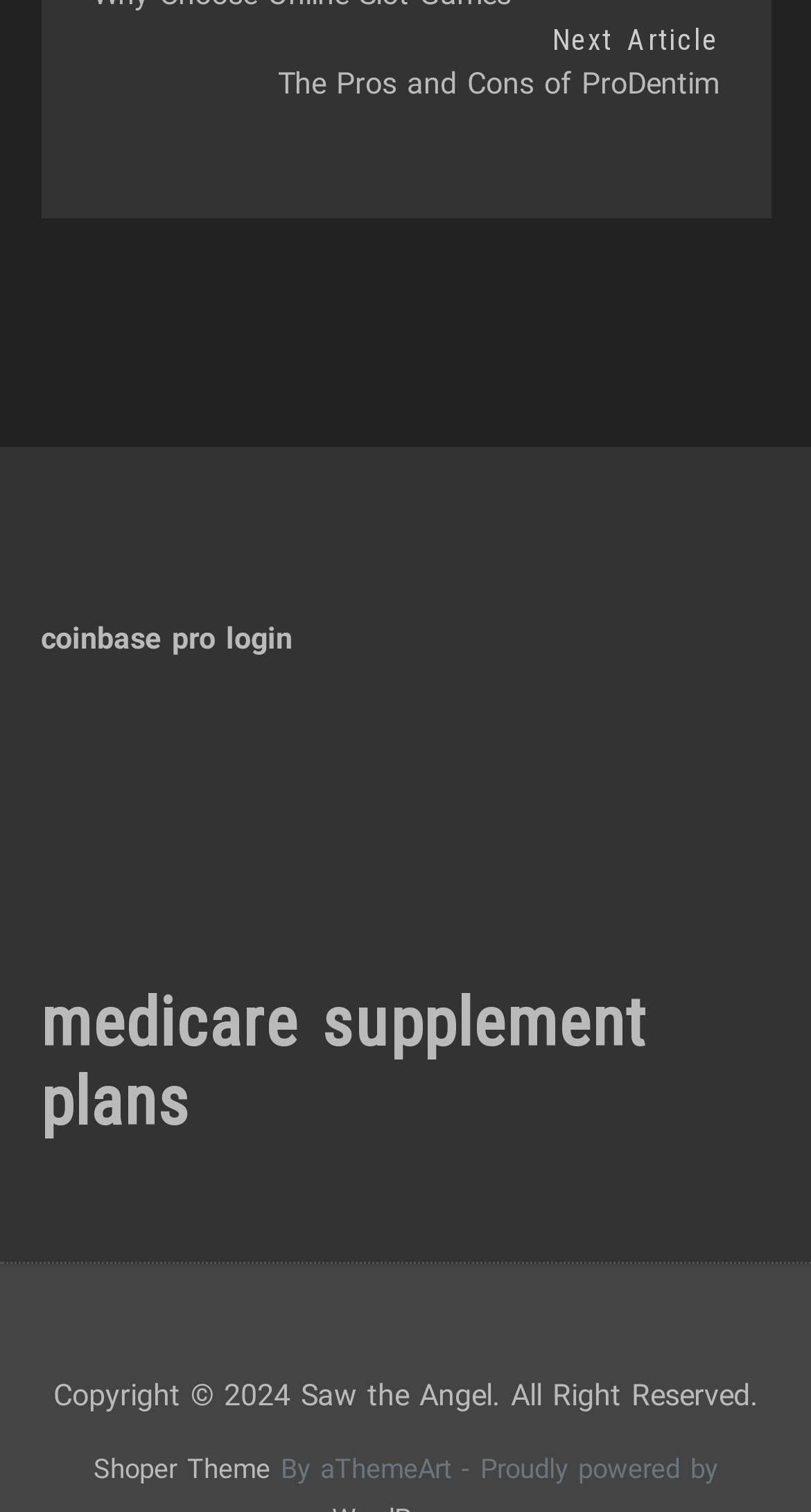Answer with a single word or phrase: 
What is the topic of the link below the 'Next Article' heading?

coinbase pro login